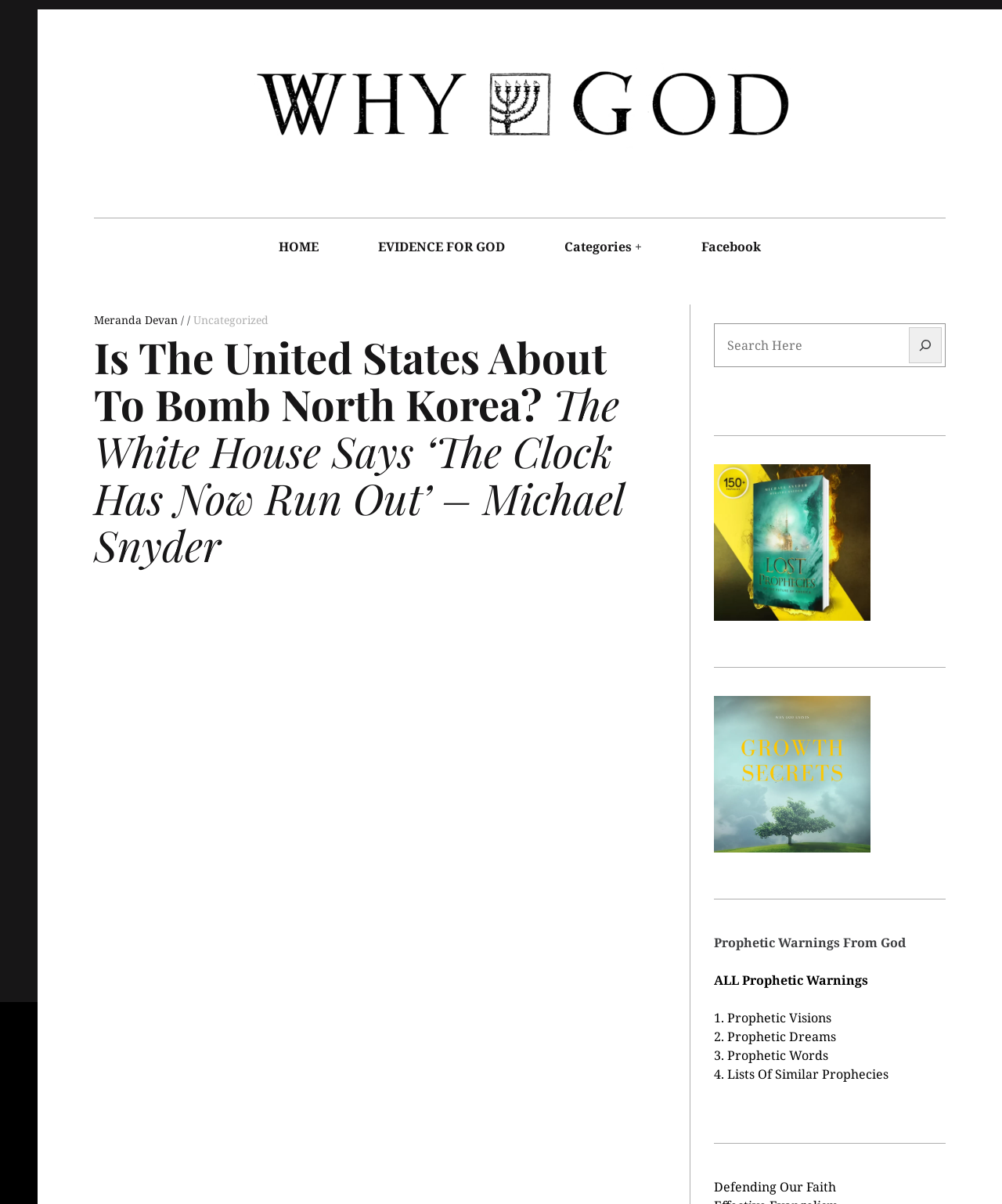Please mark the bounding box coordinates of the area that should be clicked to carry out the instruction: "Search for something".

[0.716, 0.272, 0.899, 0.301]